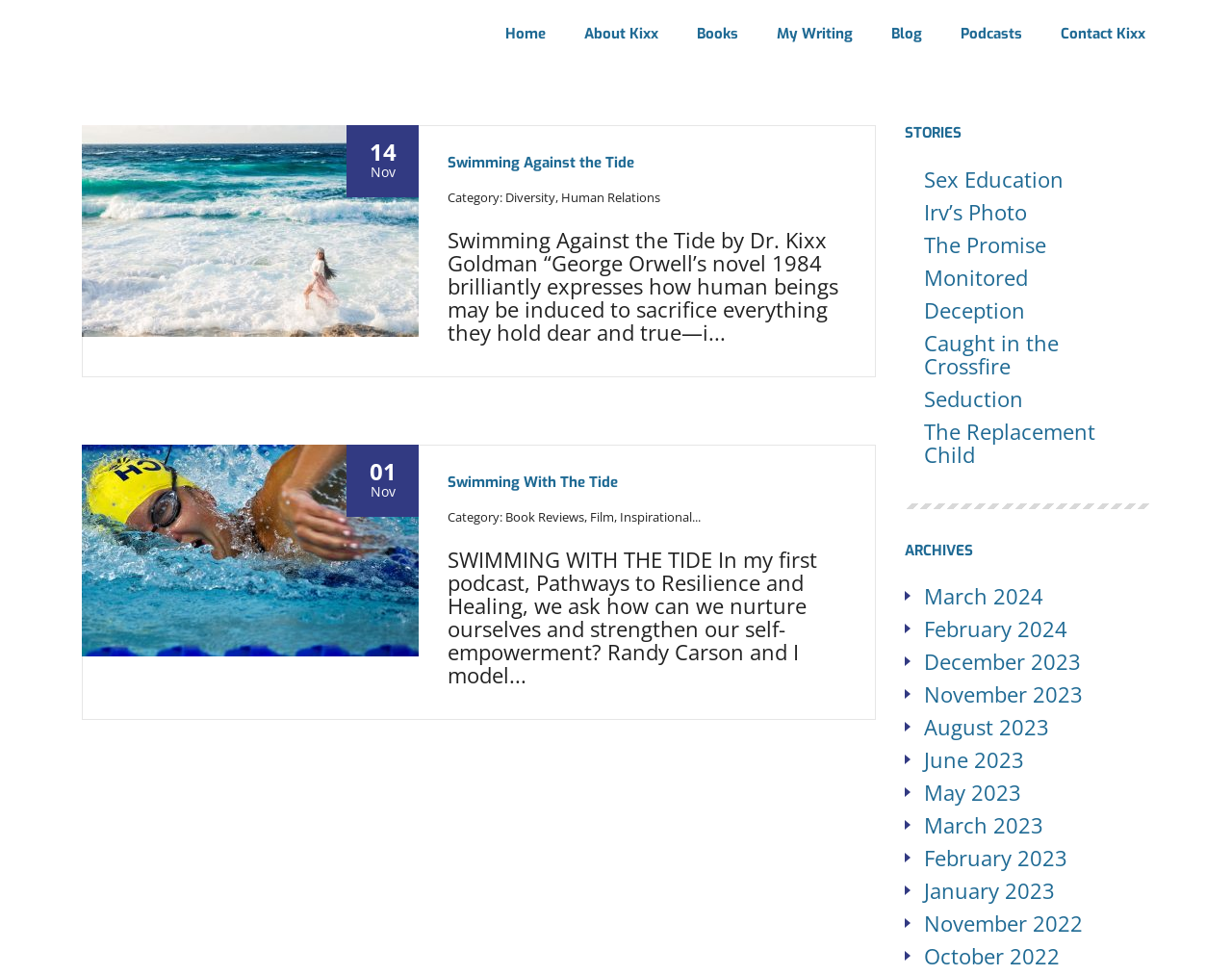What is the category of the post 'Swimming Against the Tide'?
Please respond to the question with a detailed and thorough explanation.

I found the link 'Swimming Against the Tide' and its corresponding StaticText 'Category: Diversity, Human Relations' which indicates the category of the post.